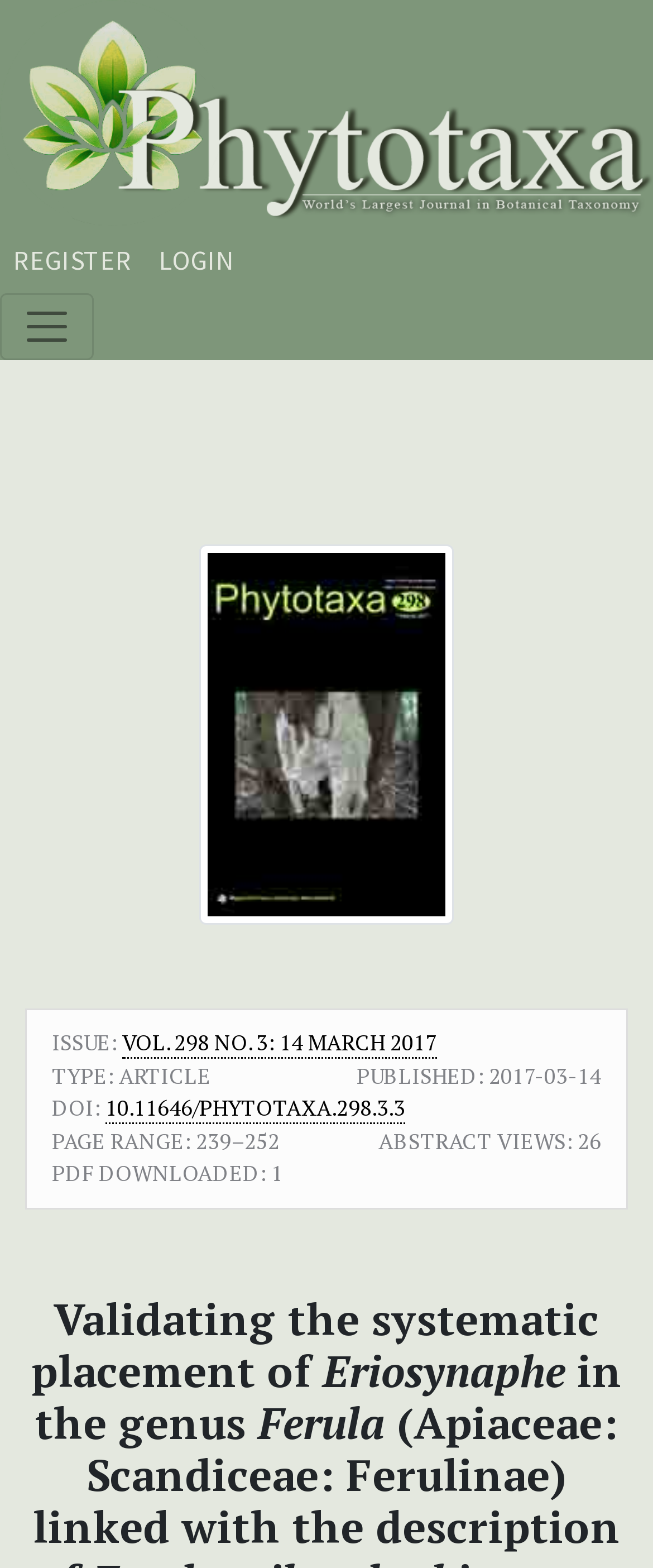Extract the top-level heading from the webpage and provide its text.

Validating the systematic placement of Eriosynaphe in the genus Ferula (Apiaceae: Scandiceae: Ferulinae) linked with the description of Ferula mikraskythiana sp. nov. from Romania